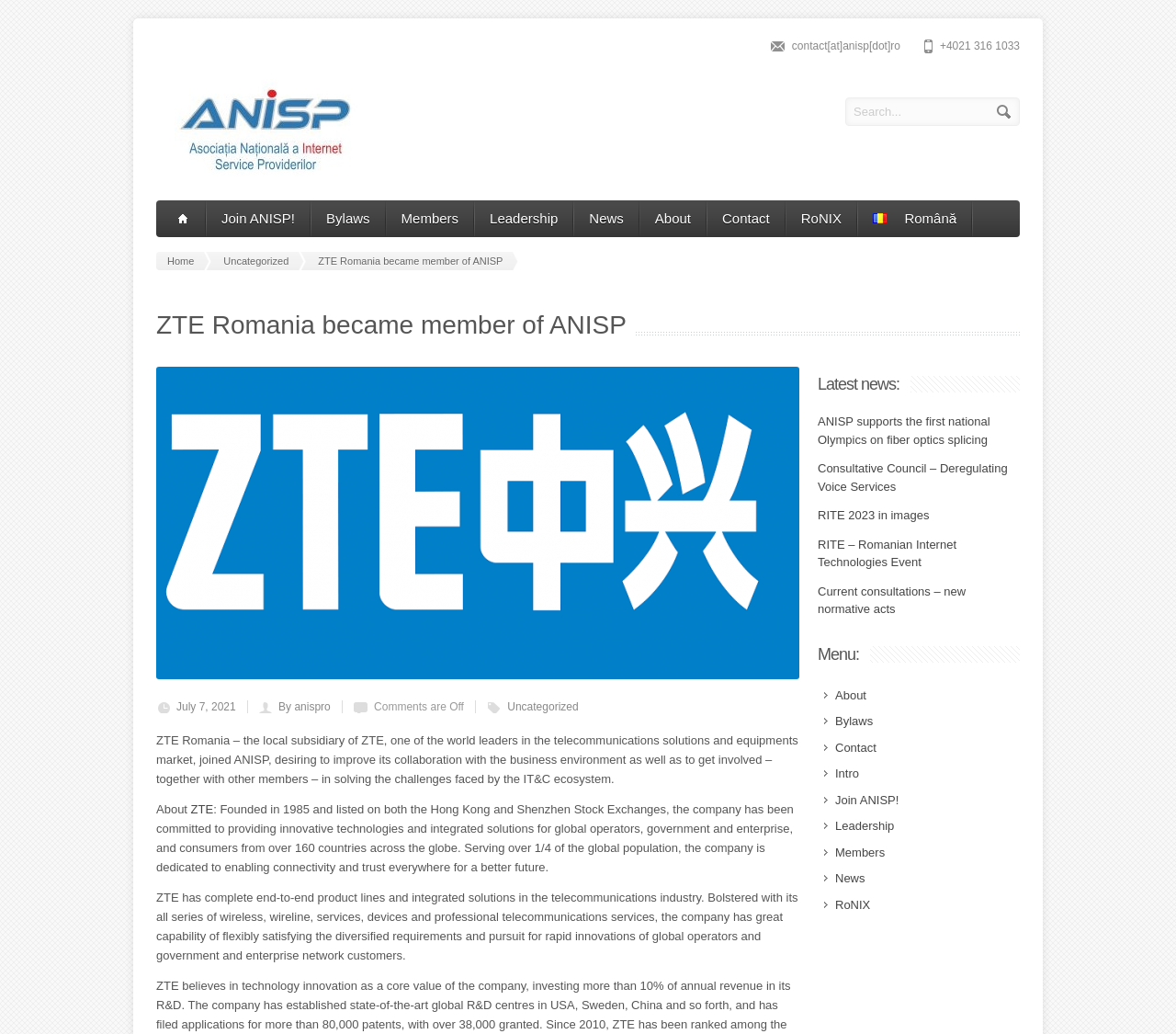Could you specify the bounding box coordinates for the clickable section to complete the following instruction: "View latest news"?

[0.695, 0.401, 0.842, 0.432]